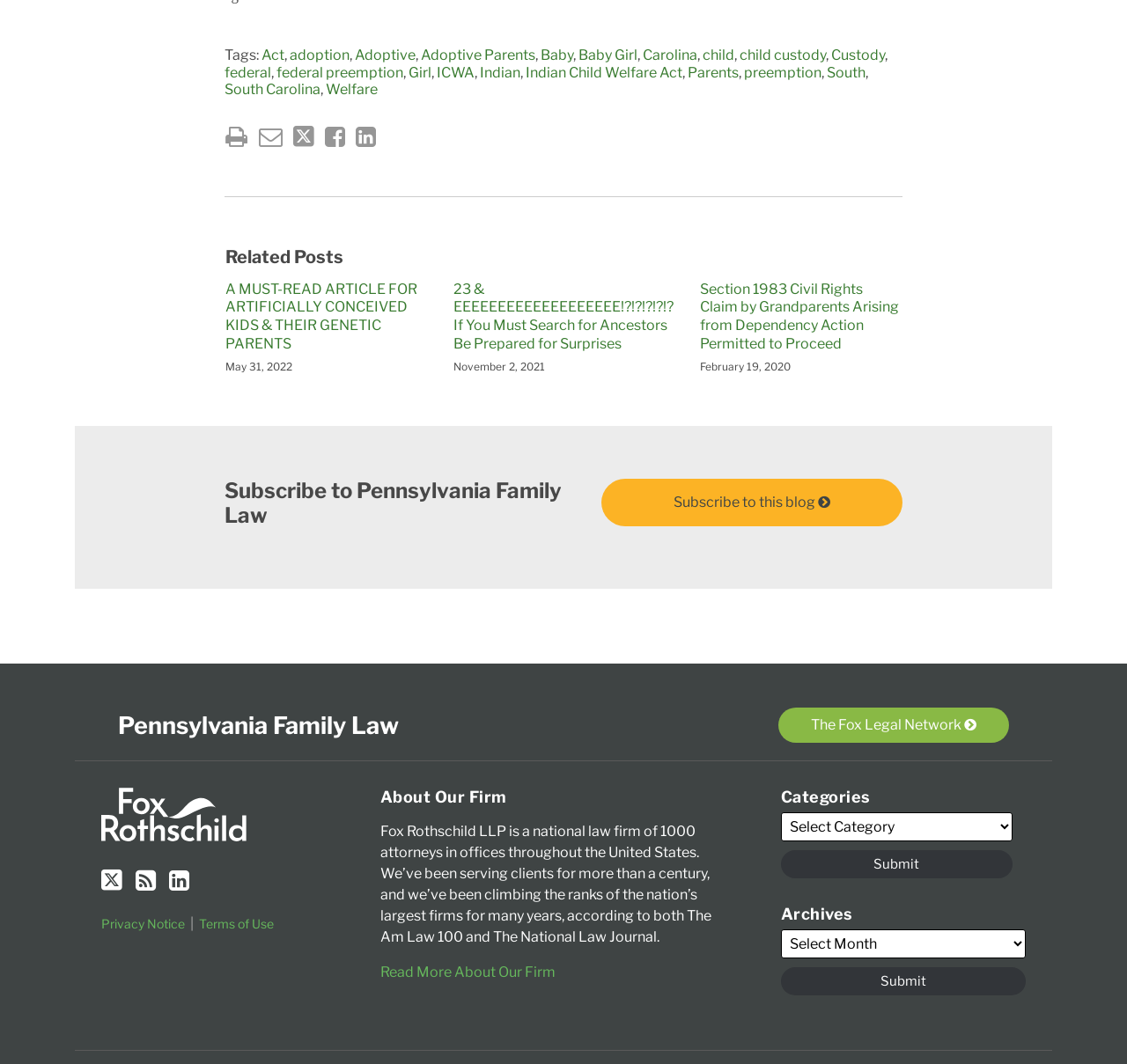What is the function of the 'Select Category' combobox?
Provide a concise answer using a single word or phrase based on the image.

To filter posts